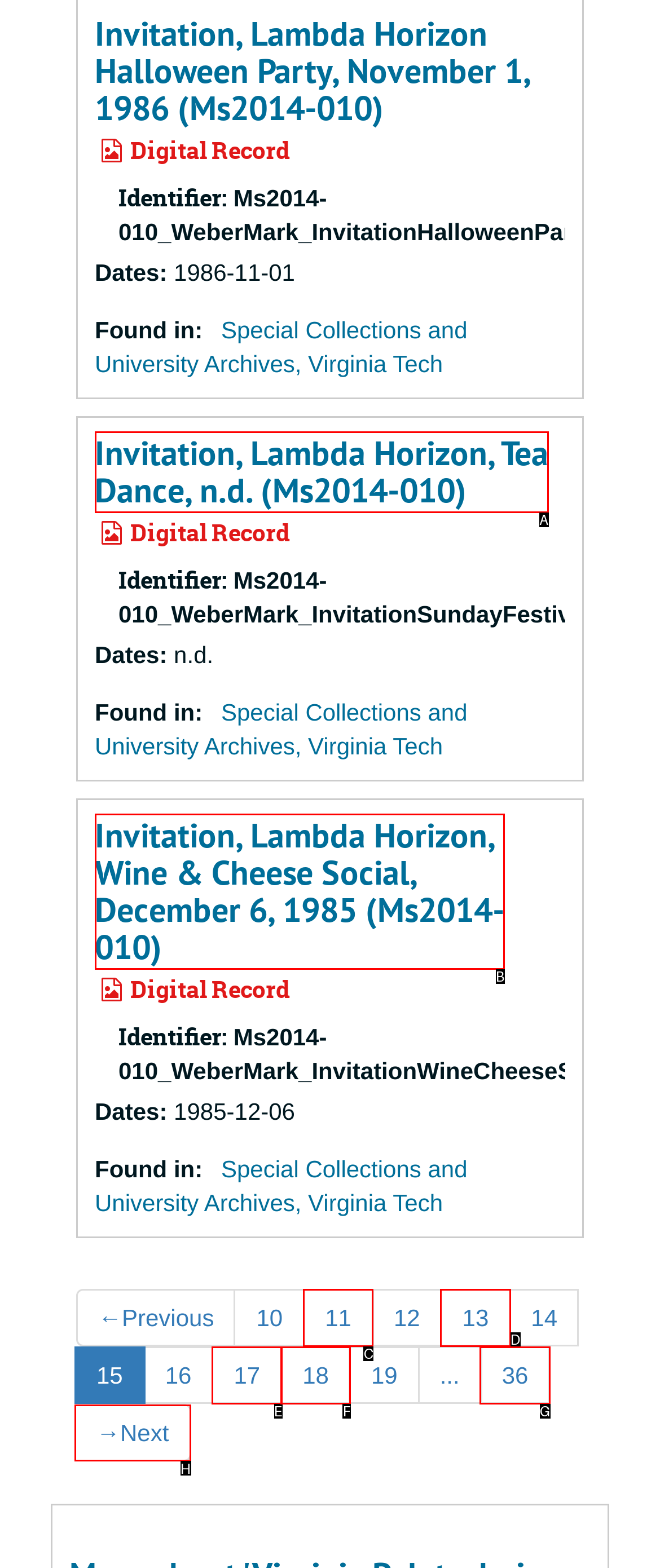Identify the HTML element that should be clicked to accomplish the task: Go to next page
Provide the option's letter from the given choices.

H